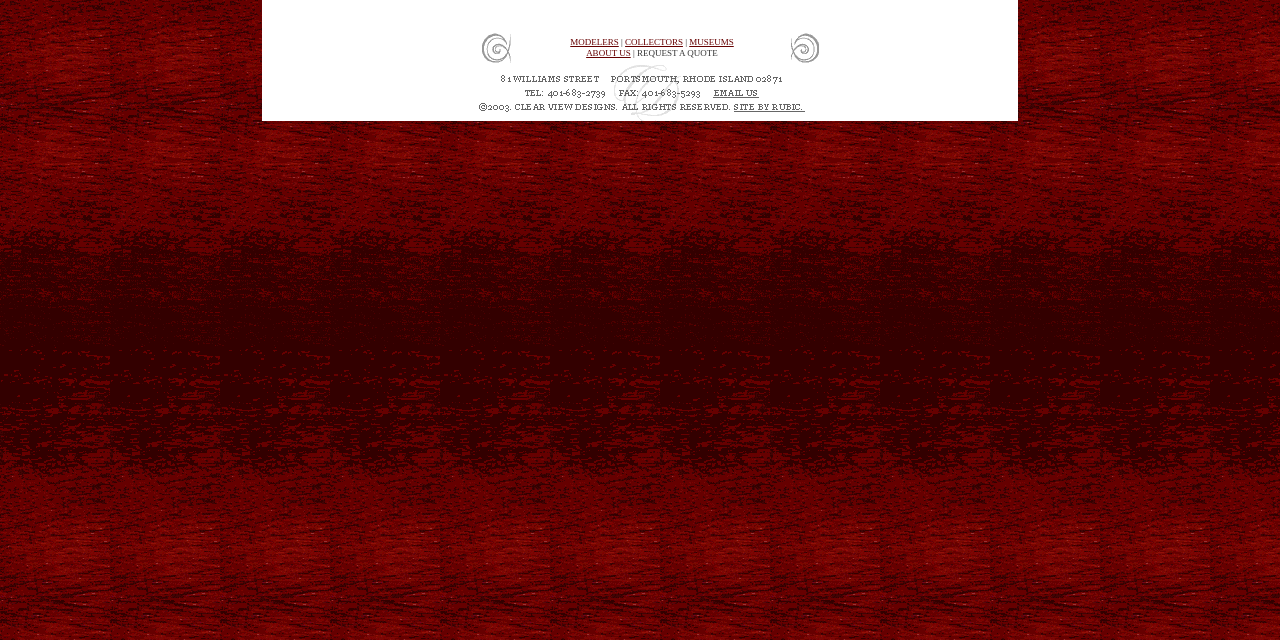Given the description MODELERS, predict the bounding box coordinates of the UI element. Ensure the coordinates are in the format (top-left x, top-left y, bottom-right x, bottom-right y) and all values are between 0 and 1.

[0.446, 0.058, 0.483, 0.073]